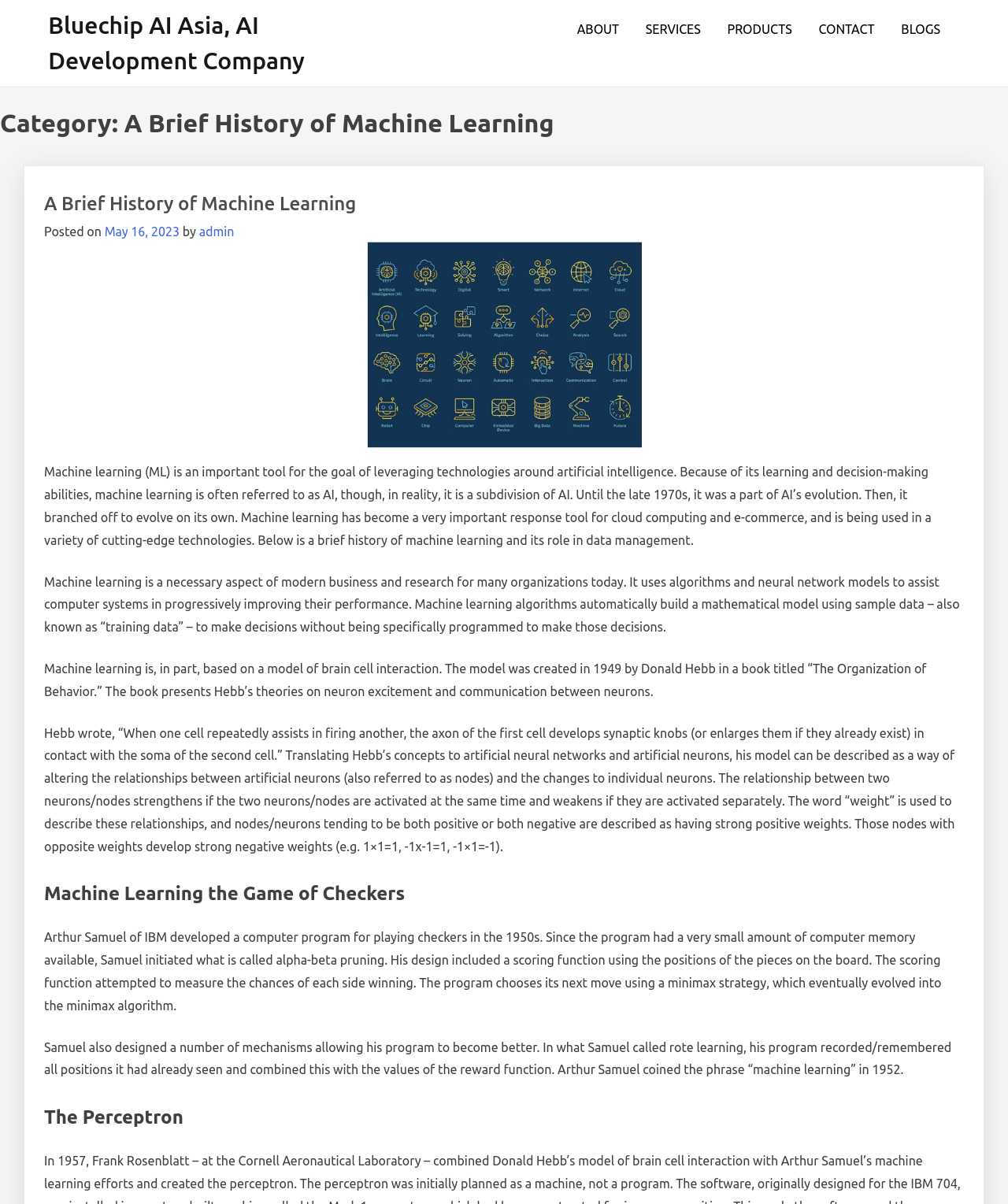Who coined the phrase 'machine learning'?
Please provide an in-depth and detailed response to the question.

According to the article, Arthur Samuel of IBM coined the phrase 'machine learning' in 1952. This is mentioned in the section 'Machine Learning the Game of Checkers'.